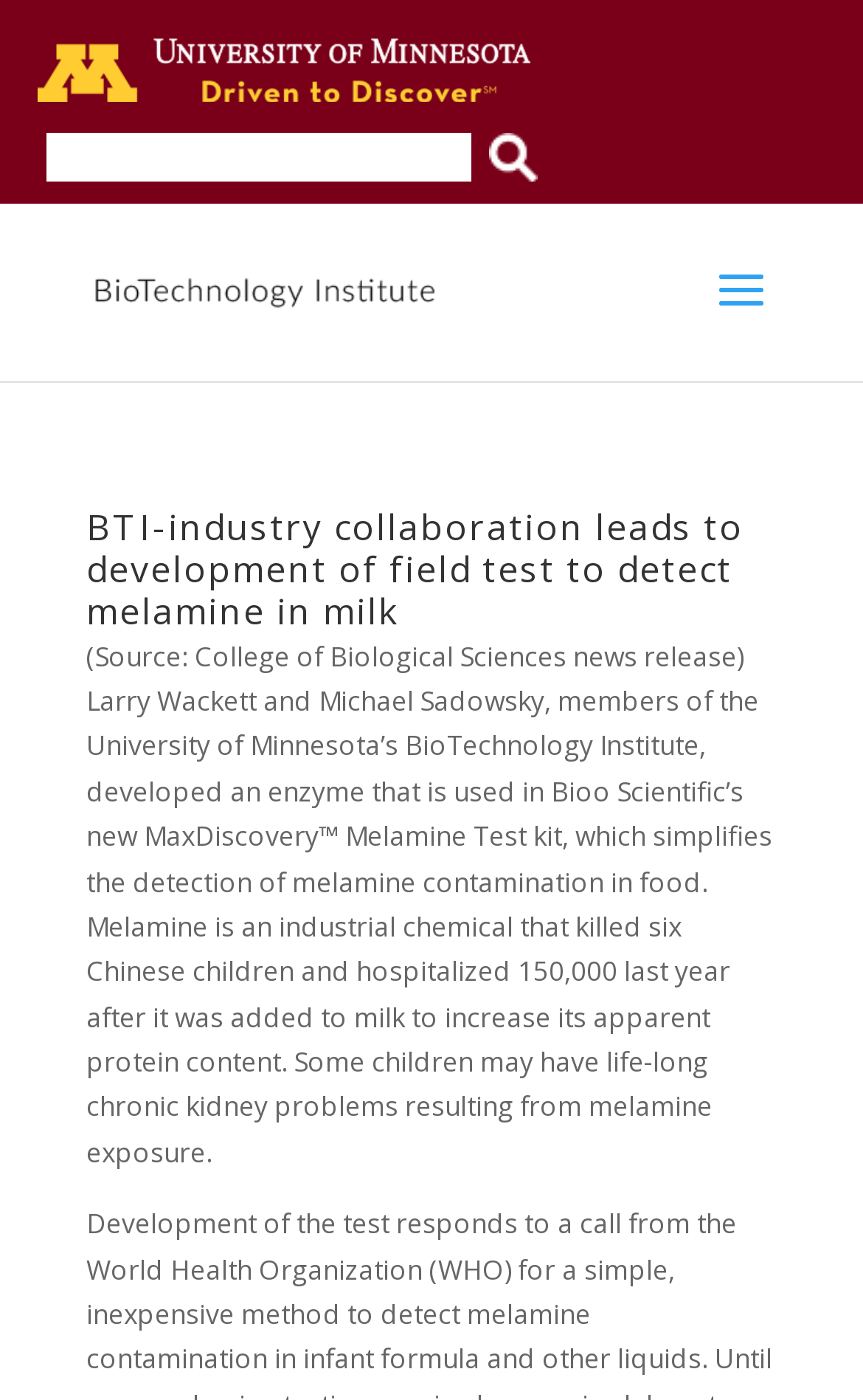What is the purpose of the MaxDiscovery Melamine Test kit?
Please respond to the question with a detailed and thorough explanation.

I found the answer by reading the StaticText element that describes the development of the MaxDiscovery Melamine Test kit and its purpose, which is to simplify the detection of melamine contamination in food.